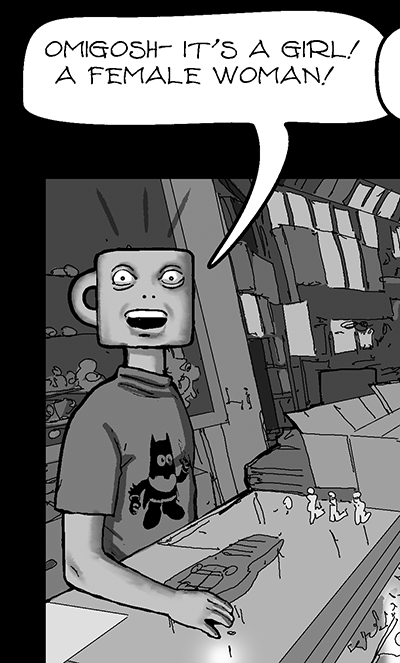What is the character wearing on their shirt?
Please provide a detailed answer to the question.

The character's shirt features a small cartoon figure, which adds to the playful and cartoonish atmosphere of the scene and contrasts with the character's dramatic reaction to the mundane surroundings.